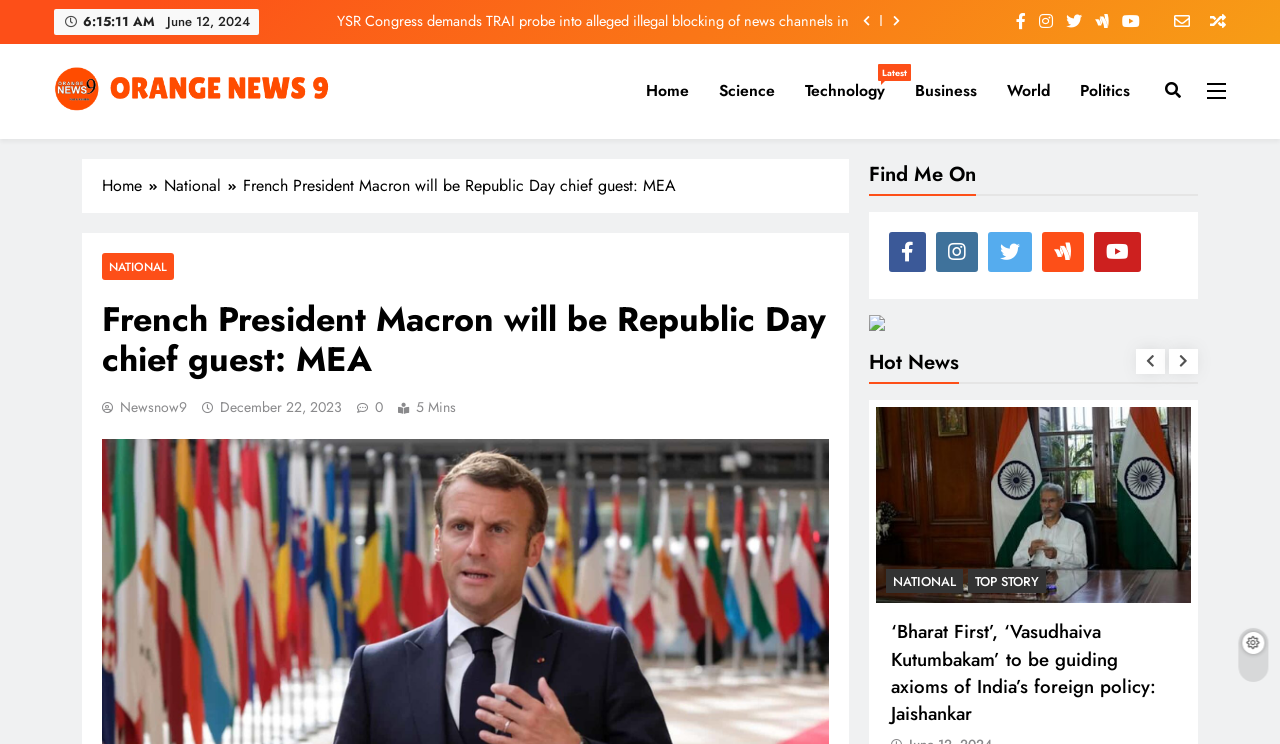Articulate a detailed summary of the webpage's content and design.

This webpage appears to be a news article page from OrangeNews9. At the top, there is a date "June 12, 2024" and a set of social media icons. Below that, there is a list item with a news headline "YSR Congress demands TRAI probe into alleged illegal blocking of news channels in Andhra Pradesh" followed by two buttons with icons.

On the top-right corner, there are several links to different sections of the website, including "Home", "Science", "Technology Latest", "Business", "World", and "Politics". Next to these links, there is a button with a search icon.

Below the top section, there is a navigation bar with breadcrumbs, showing the current page's location in the website's hierarchy. The navigation bar includes links to "Home", "National", and the current article's title "French President Macron will be Republic Day chief guest: MEA".

The main content of the webpage is the news article, which has a heading "French President Macron will be Republic Day chief guest: MEA" and a subheading "NATIONAL". The article's content is not explicitly described in the accessibility tree, but it likely includes text and possibly images.

On the right side of the webpage, there is a section with a heading "Find Me On" and several social media links. Below that, there is a section with a heading "Hot News" and a button with a refresh icon.

Further down the webpage, there is a figure with an image and a link to another news article with a heading "‘Bharat First’, ‘Vasudhaiva Kutumbakam’ to be guiding axioms of India’s foreign policy: Jaishankar".